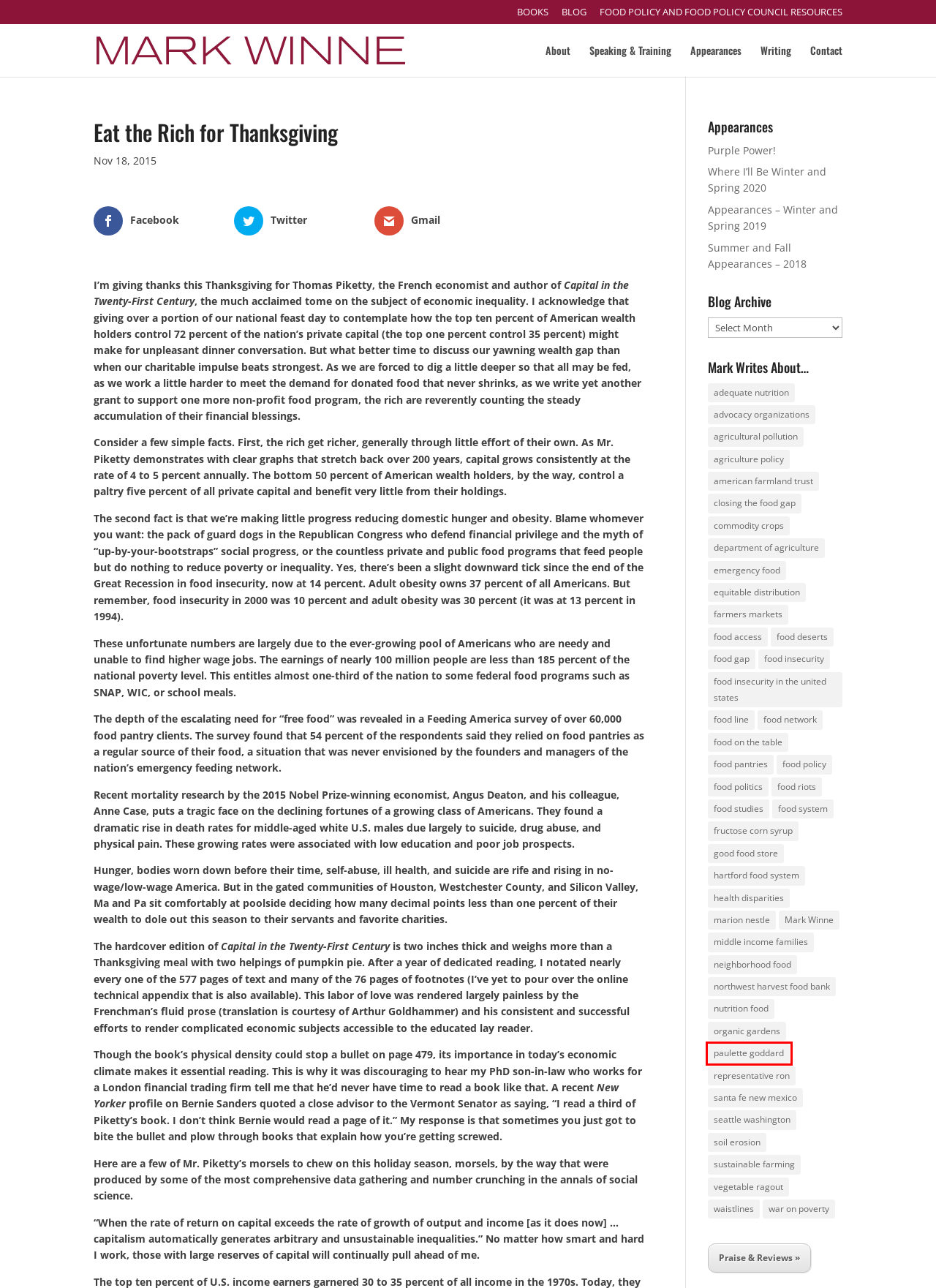You have a screenshot of a webpage with a red bounding box around an element. Identify the webpage description that best fits the new page that appears after clicking the selected element in the red bounding box. Here are the candidates:
A. food insecurity in the united states | Mark Winne
B. paulette goddard | Mark Winne
C. neighborhood food | Mark Winne
D. middle income families | Mark Winne
E. hartford food system | Mark Winne
F. representative ron | Mark Winne
G. adequate nutrition | Mark Winne
H. Contact | Mark Winne

B